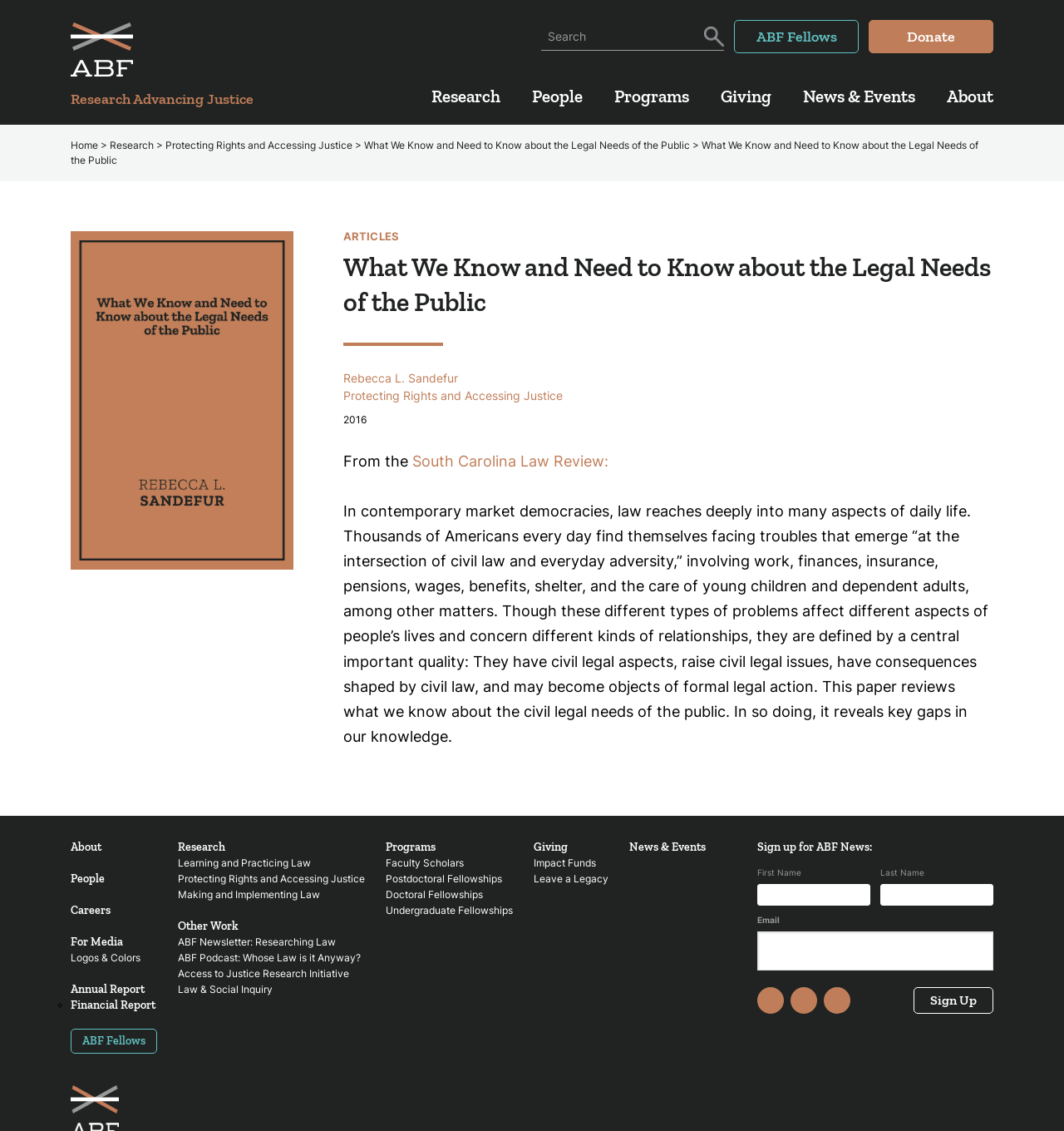Indicate the bounding box coordinates of the element that must be clicked to execute the instruction: "Go to the ABF Fellows page". The coordinates should be given as four float numbers between 0 and 1, i.e., [left, top, right, bottom].

[0.69, 0.018, 0.807, 0.047]